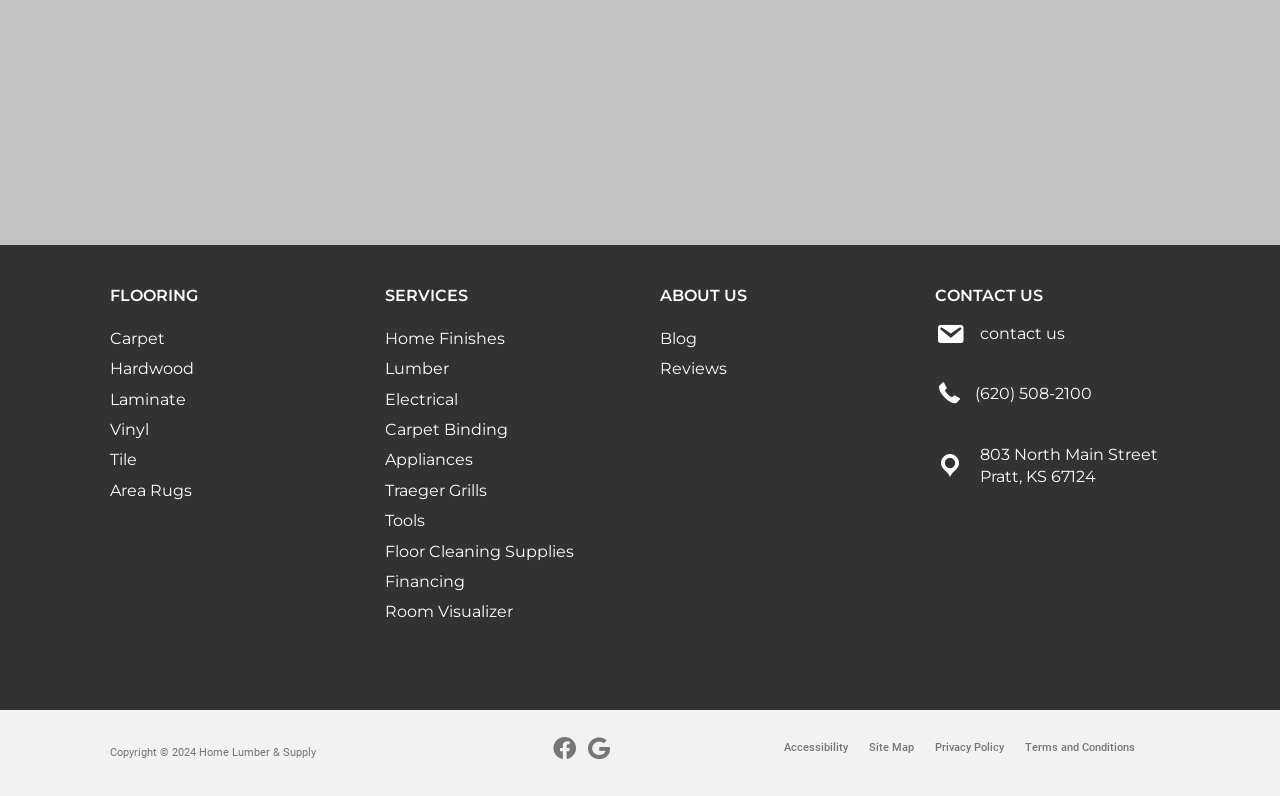Given the element description: "Visit the website", predict the bounding box coordinates of the UI element it refers to, using four float numbers between 0 and 1, i.e., [left, top, right, bottom].

None